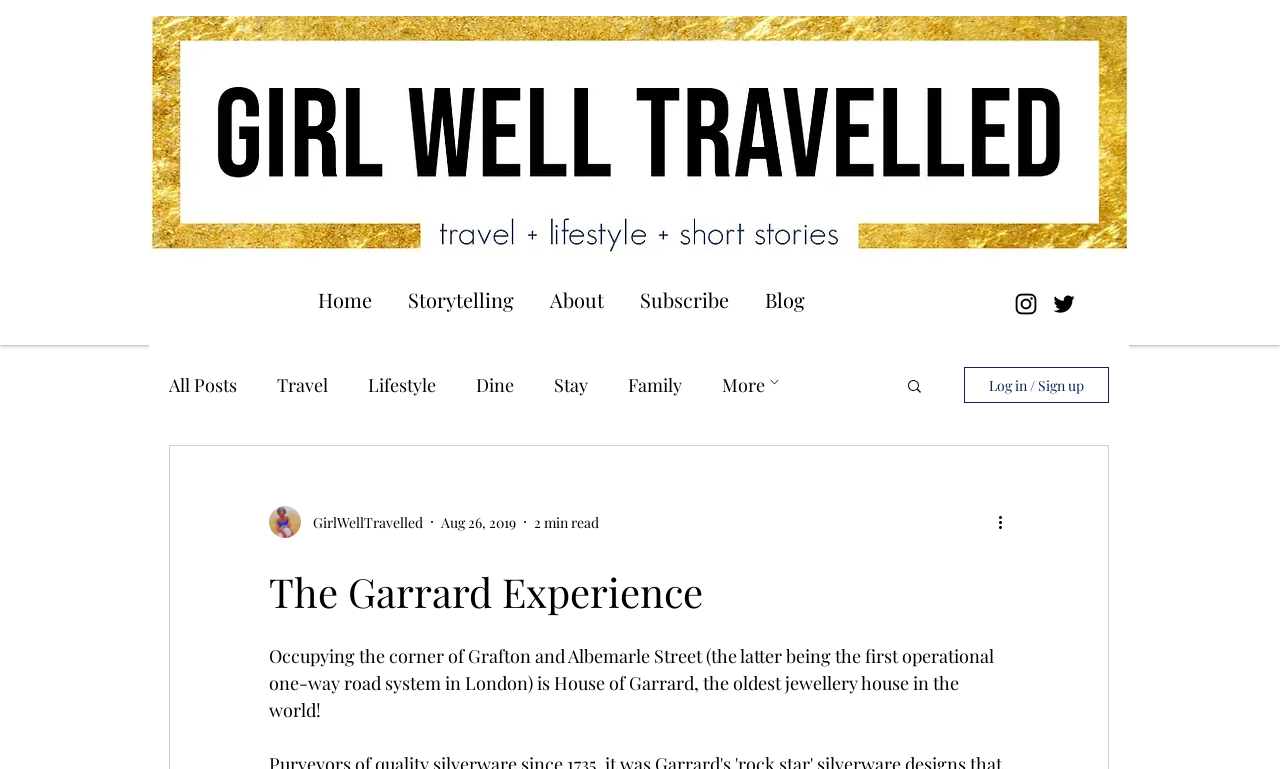Identify the bounding box coordinates of the clickable region necessary to fulfill the following instruction: "Log in or Sign up". The bounding box coordinates should be four float numbers between 0 and 1, i.e., [left, top, right, bottom].

[0.753, 0.477, 0.866, 0.524]